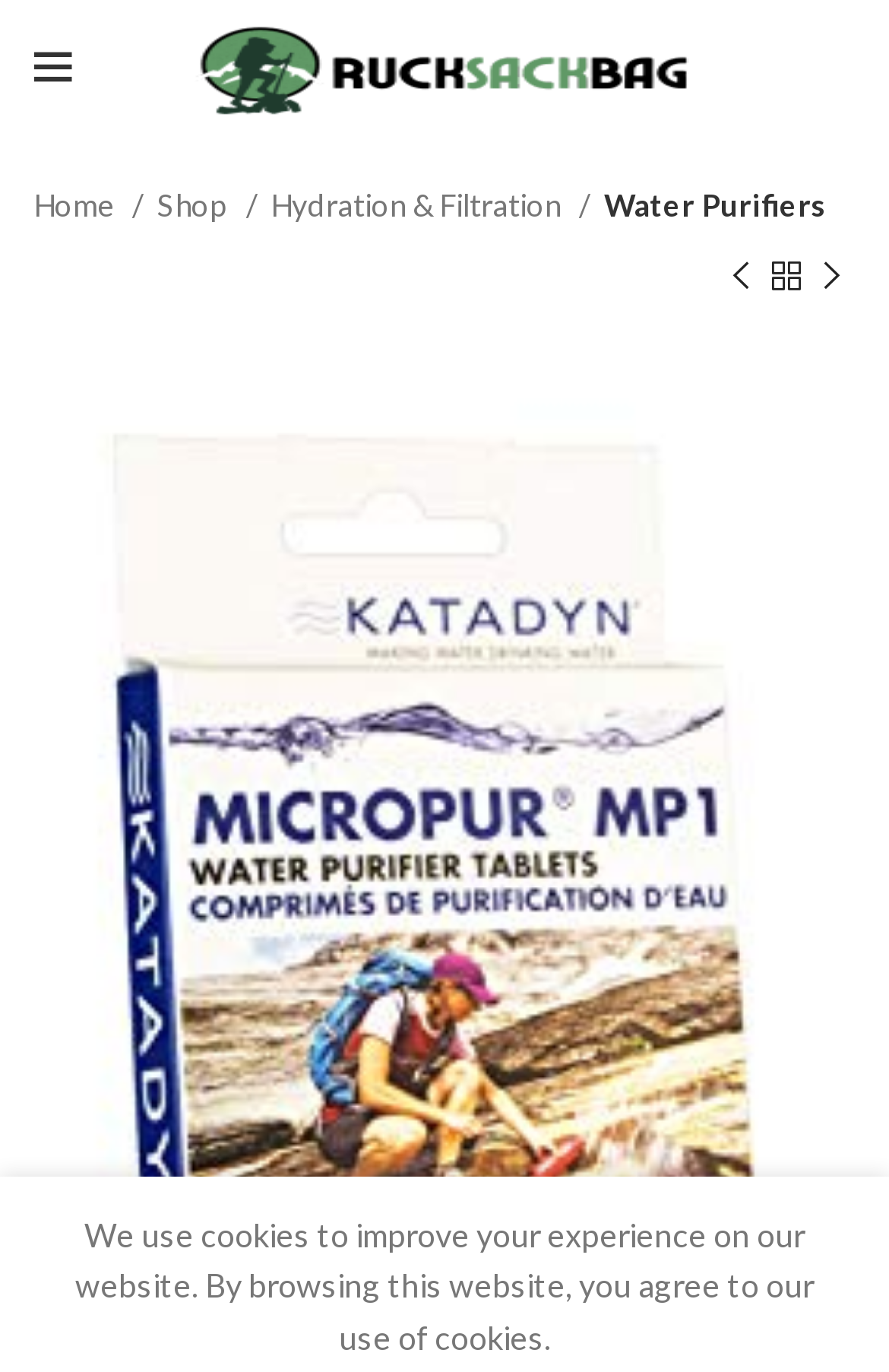Examine the screenshot and answer the question in as much detail as possible: How many navigation links are in the top menu?

I counted the number of links in the top menu, which are 'Home', 'Shop', 'Hydration & Filtration', and 'Water Purifiers', and found that there are 4 navigation links.